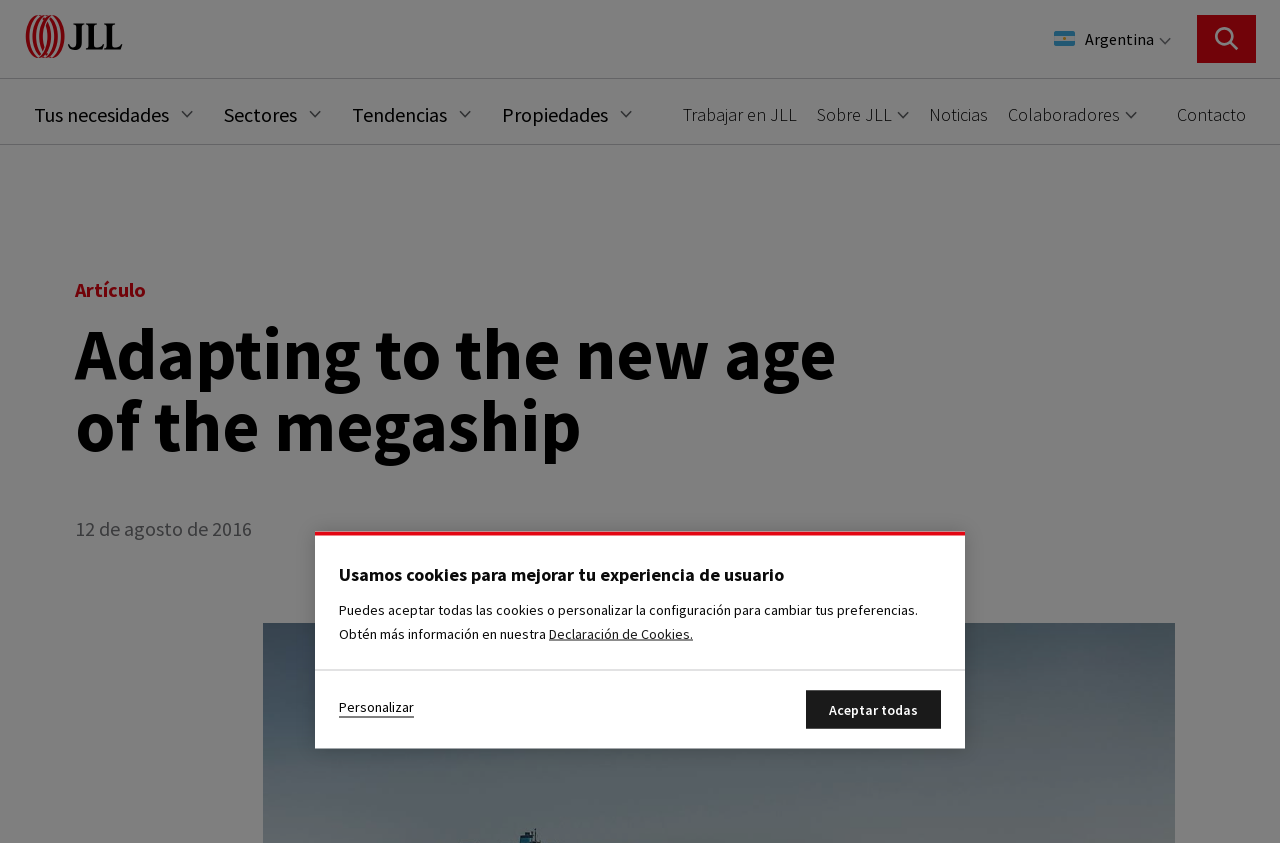Identify the bounding box coordinates of the section that should be clicked to achieve the task described: "Search".

[0.935, 0.018, 0.981, 0.075]